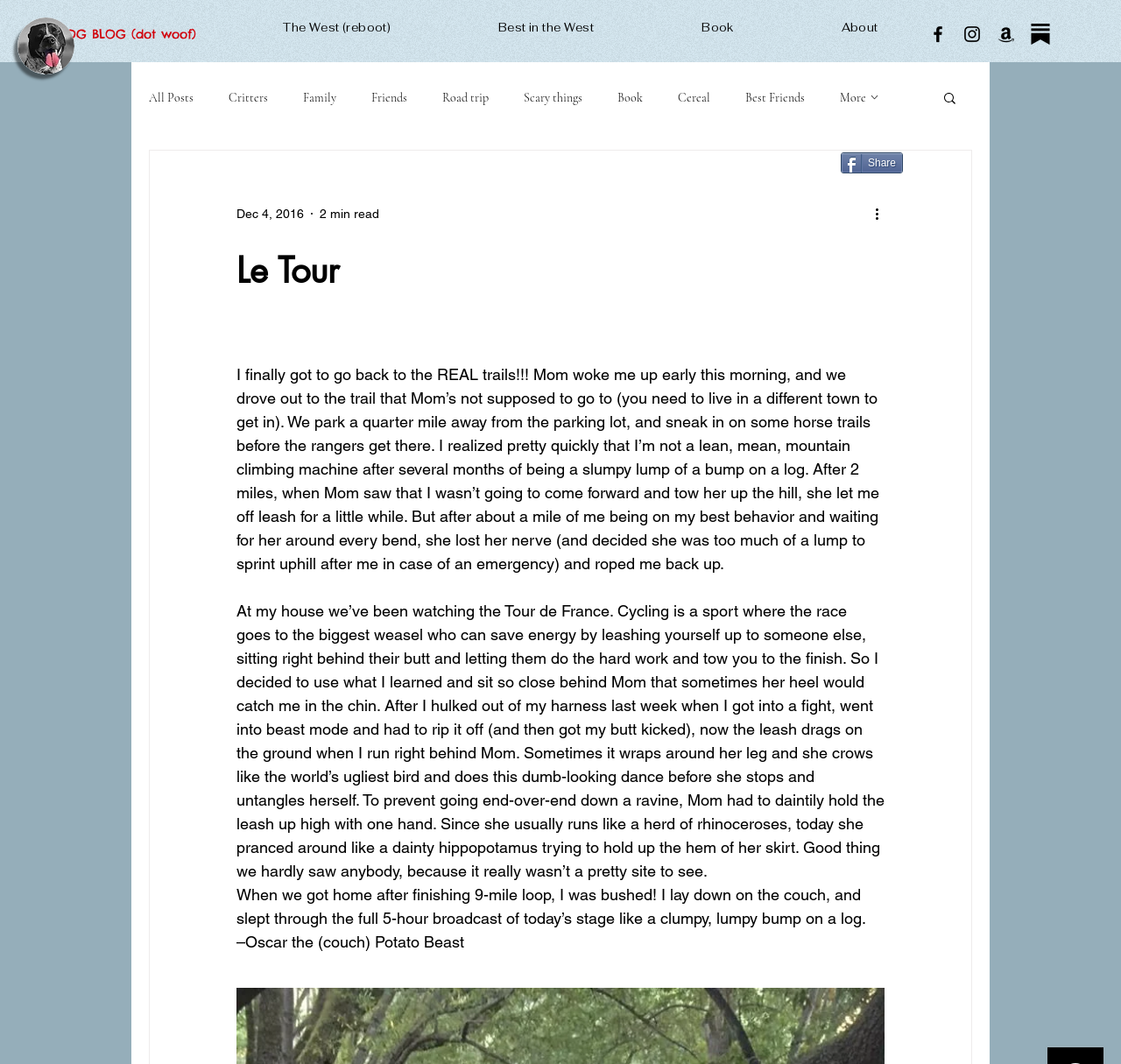Please determine the bounding box coordinates for the element with the description: "Book".

[0.551, 0.084, 0.573, 0.098]